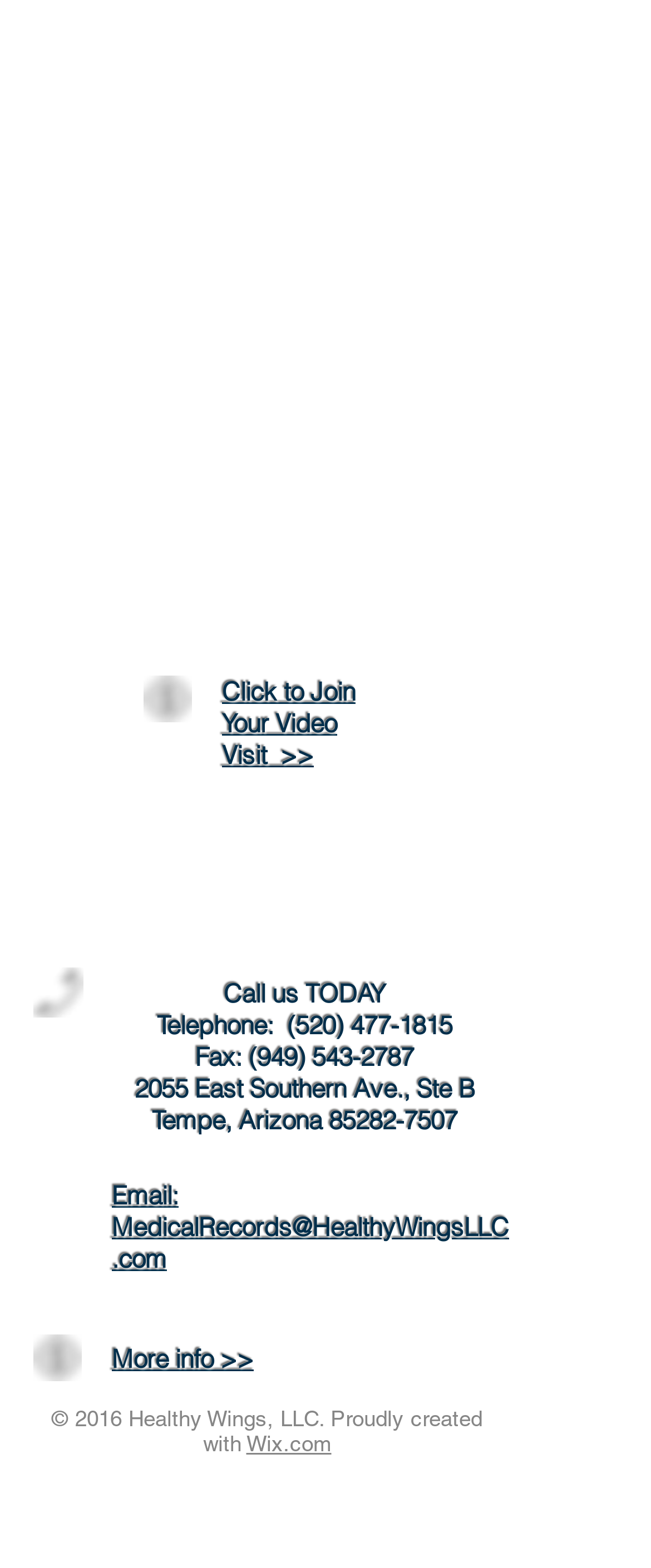What is the address of Healthy Wings, LLC?
Using the visual information, respond with a single word or phrase.

2055 East Southern Ave., Ste B, Tempe, Arizona 85282-7507